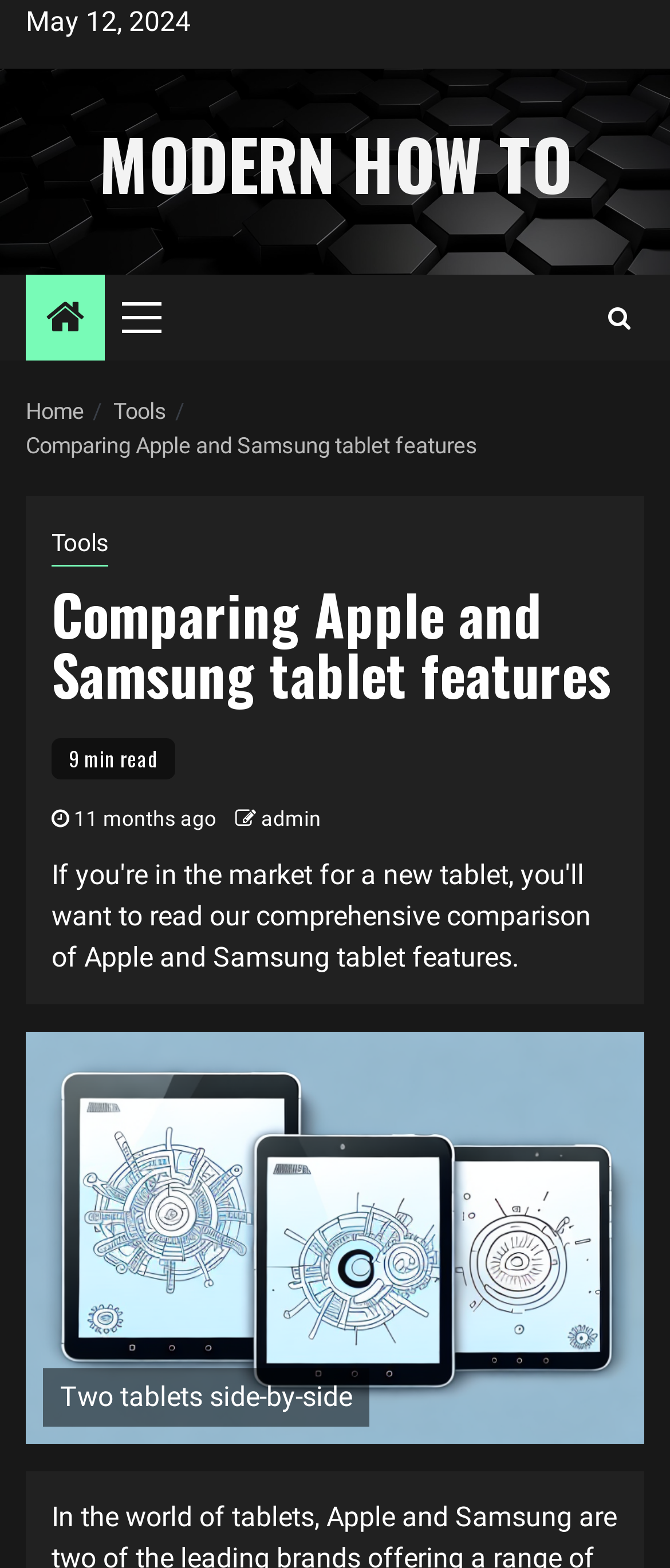Please locate and generate the primary heading on this webpage.

Comparing Apple and Samsung tablet features